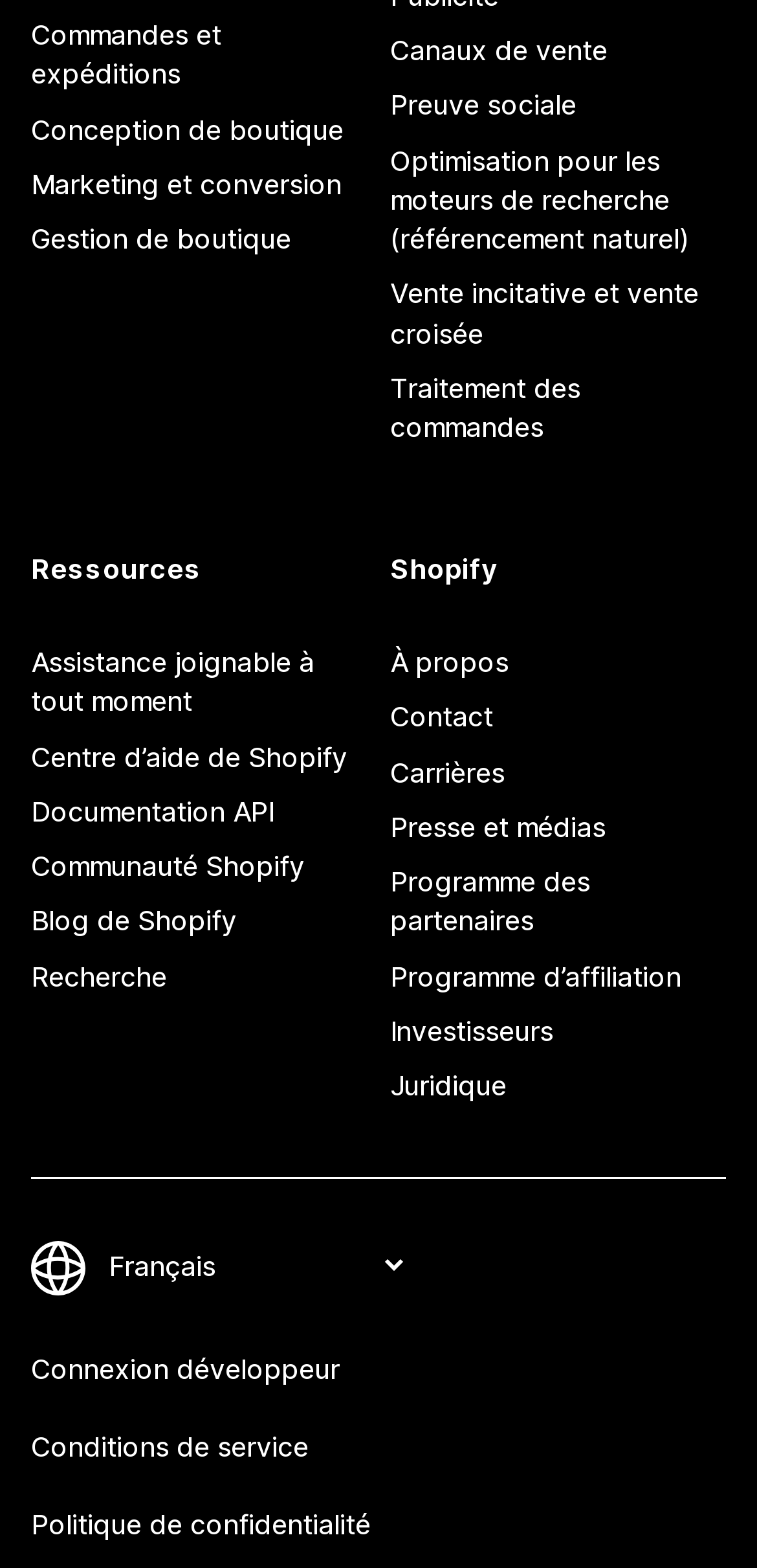Determine the bounding box coordinates for the UI element matching this description: "Centre d’aide de Shopify".

[0.041, 0.465, 0.485, 0.5]